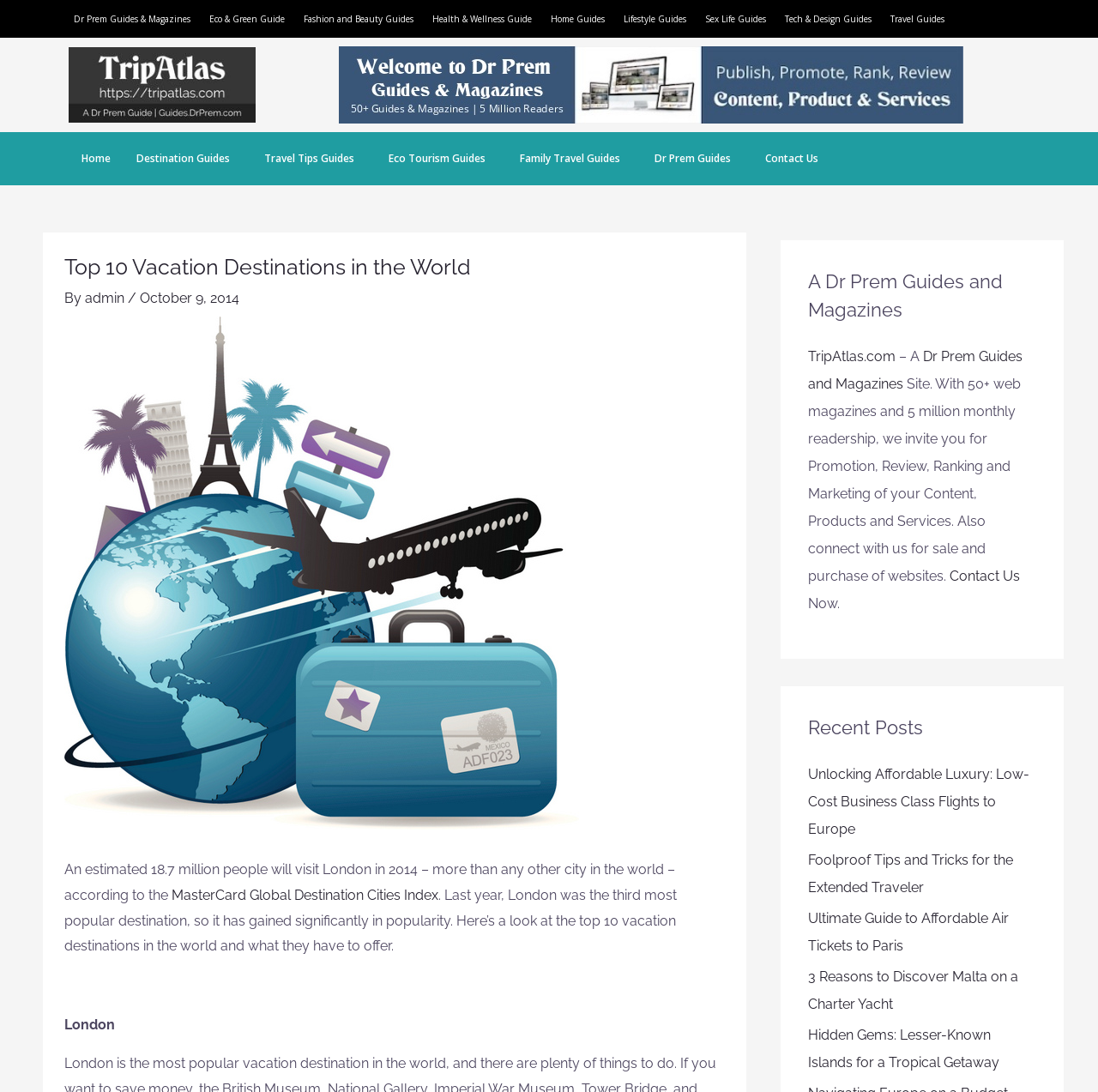Based on the provided description, "TripAtlas.com", find the bounding box of the corresponding UI element in the screenshot.

[0.736, 0.319, 0.816, 0.334]